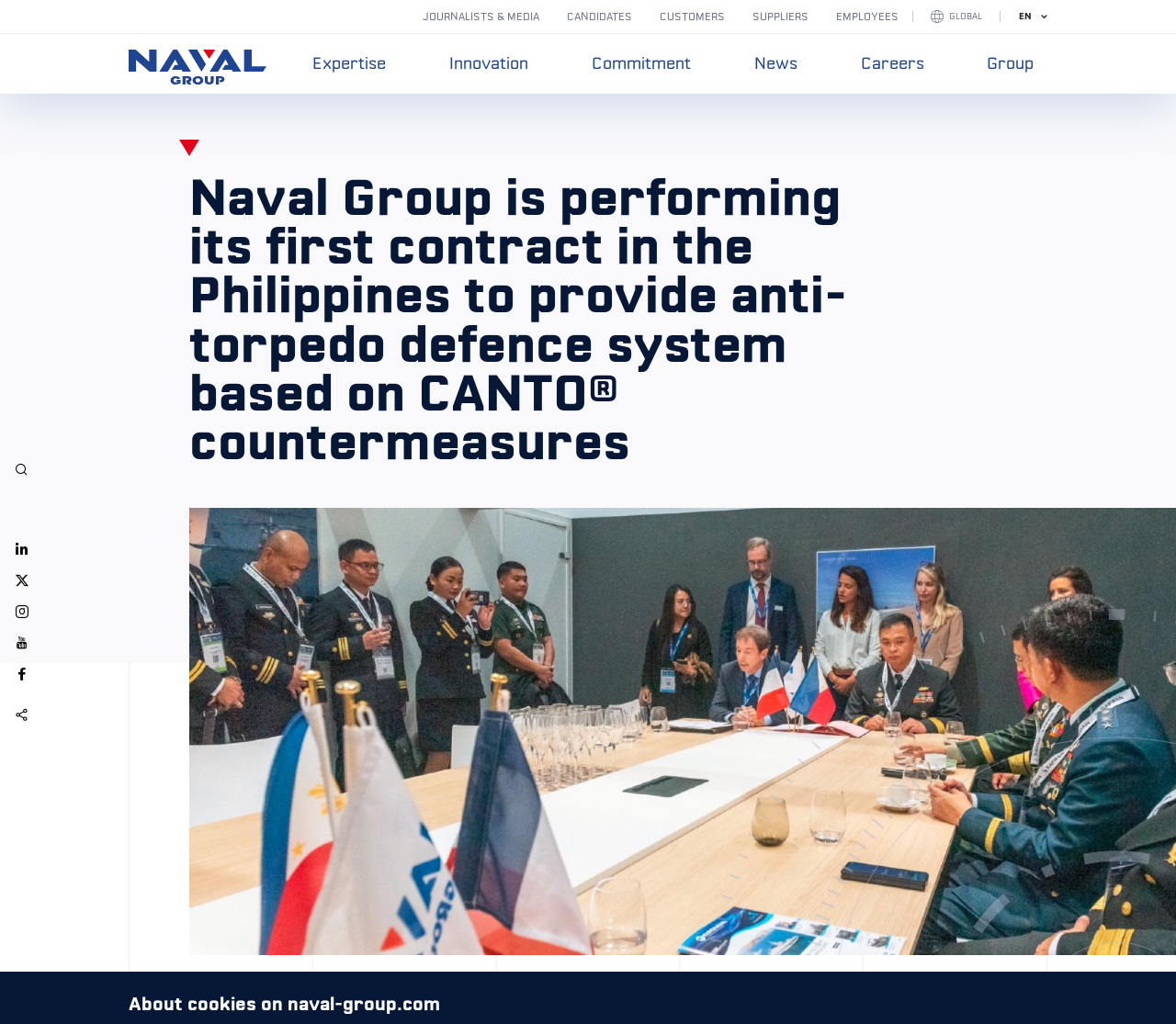Create a detailed summary of all the visual and textual information on the webpage.

The webpage is about Naval Group, a company that provides naval defense solutions. At the top left corner, there is a link to the home page with a Naval Group logo. Below it, there is a section with five buttons for quick access to different areas of the website, including journalists and media, candidates, customers, suppliers, and employees.

To the right of this section, there is a button to expand or collapse the global menu, and another button to switch between languages. Below these buttons, there is a main navigation menu with seven buttons: expertise, innovation, commitment, news, careers, group, and a search bar with a magnifying glass icon.

On the top right corner, there are social media links to Naval Group's profiles on LinkedIn, Twitter, Instagram, YouTube, and Facebook, as well as a share button. The main content of the webpage is an article about Naval Group's first contract in the Philippines to provide an anti-torpedo defense system. The article has a heading, an image, and a date "20 OCTOBER 2022" with a label "PRESS RELEASE". At the very bottom, there is a breadcrumb navigation section.